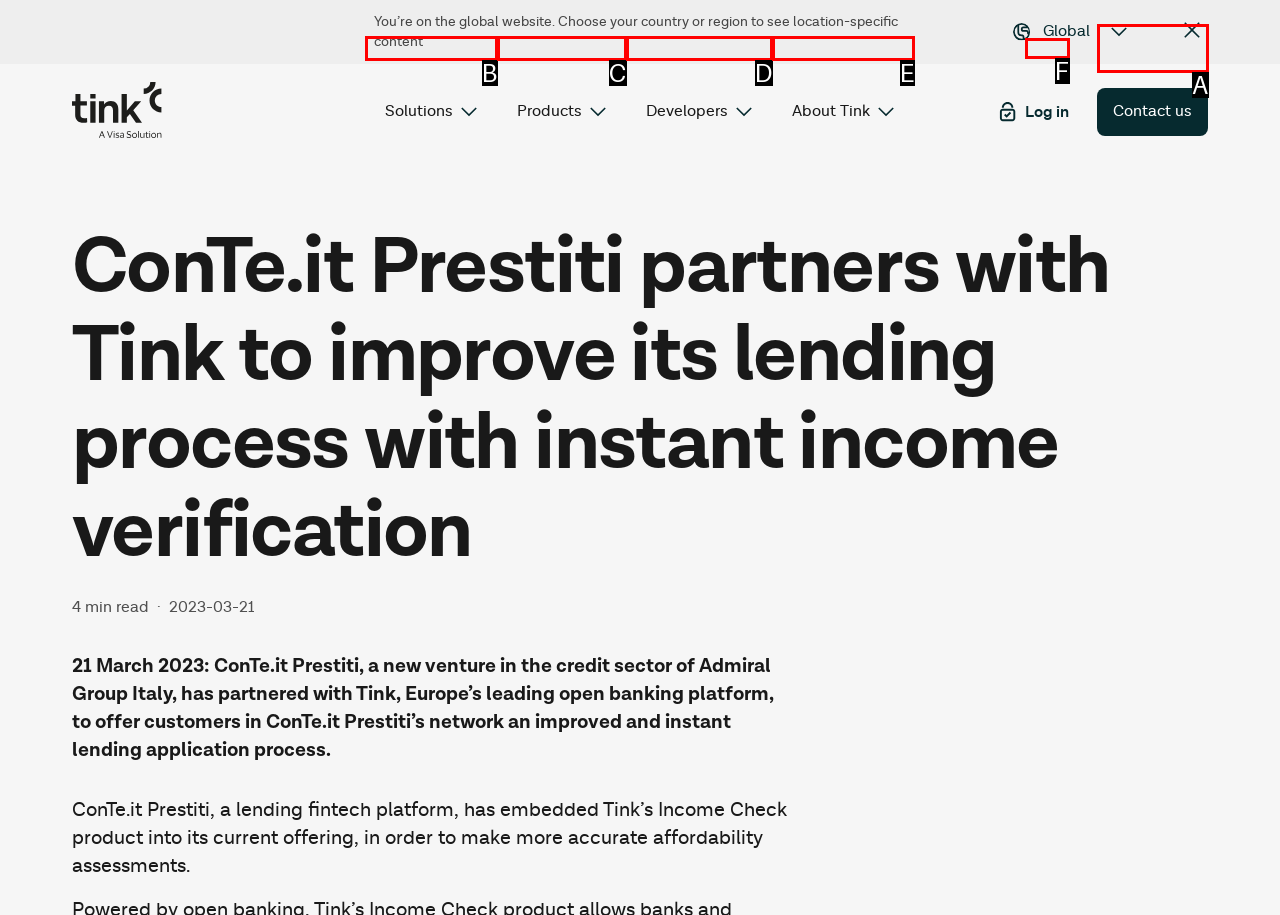Select the letter that corresponds to the description: Log in. Provide your answer using the option's letter.

F